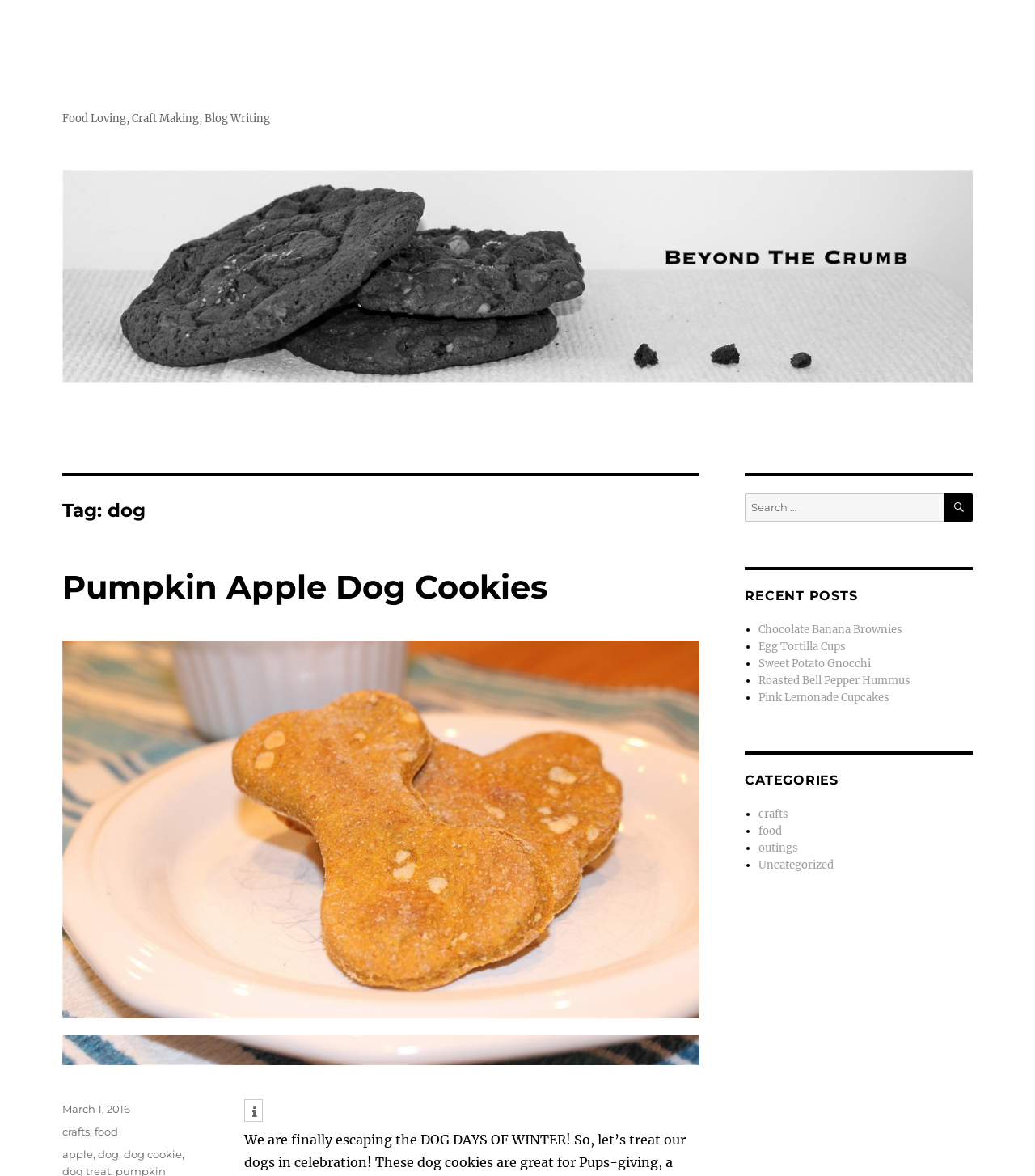What is the search function for?
Please answer the question as detailed as possible based on the image.

I found the search function by looking at the search box element with the placeholder text 'Search for:' and the button element with the text 'SEARCH'. This suggests that the search function is for searching blog posts on the website.